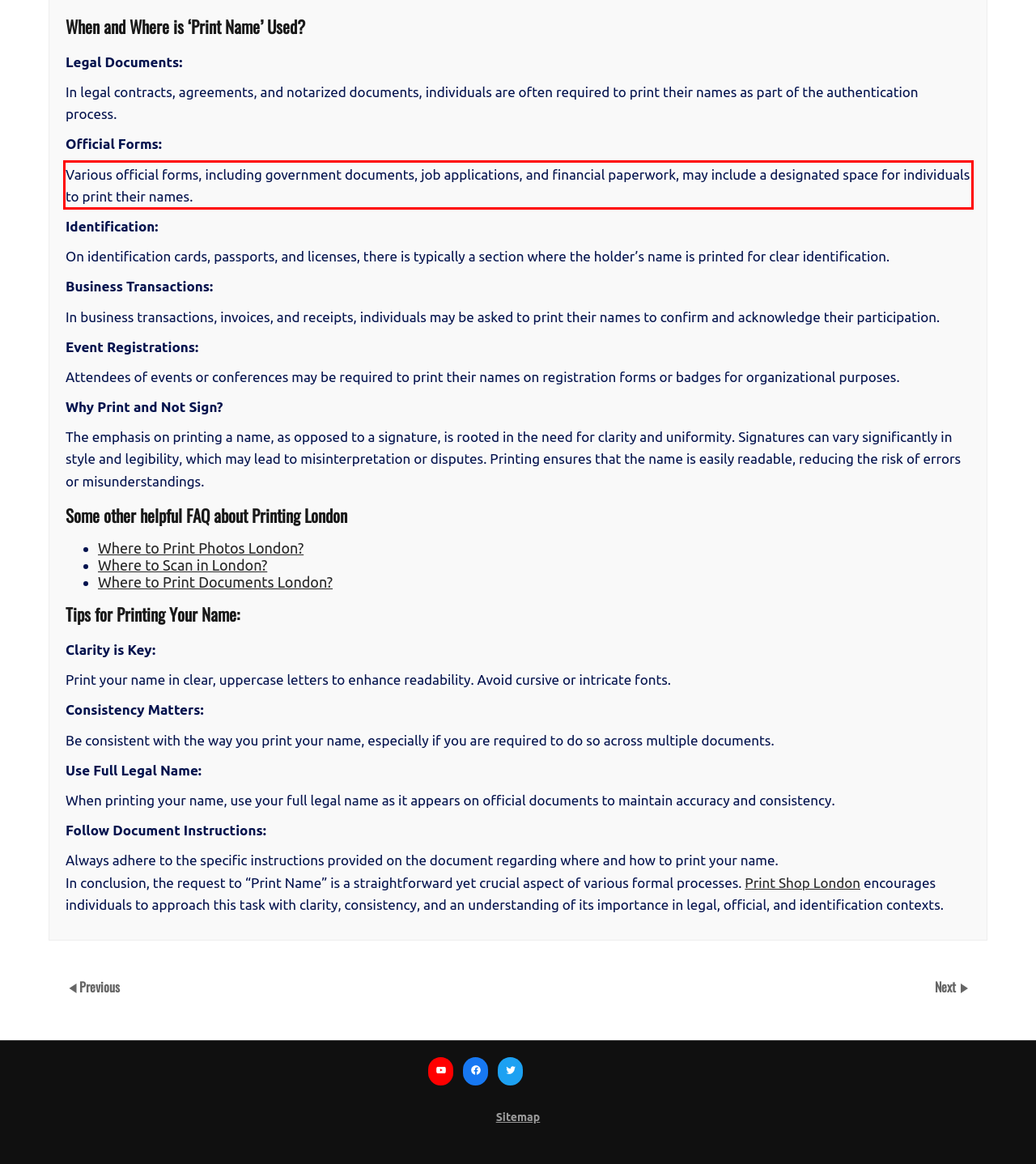Using the provided screenshot of a webpage, recognize the text inside the red rectangle bounding box by performing OCR.

Various official forms, including government documents, job applications, and financial paperwork, may include a designated space for individuals to print their names.